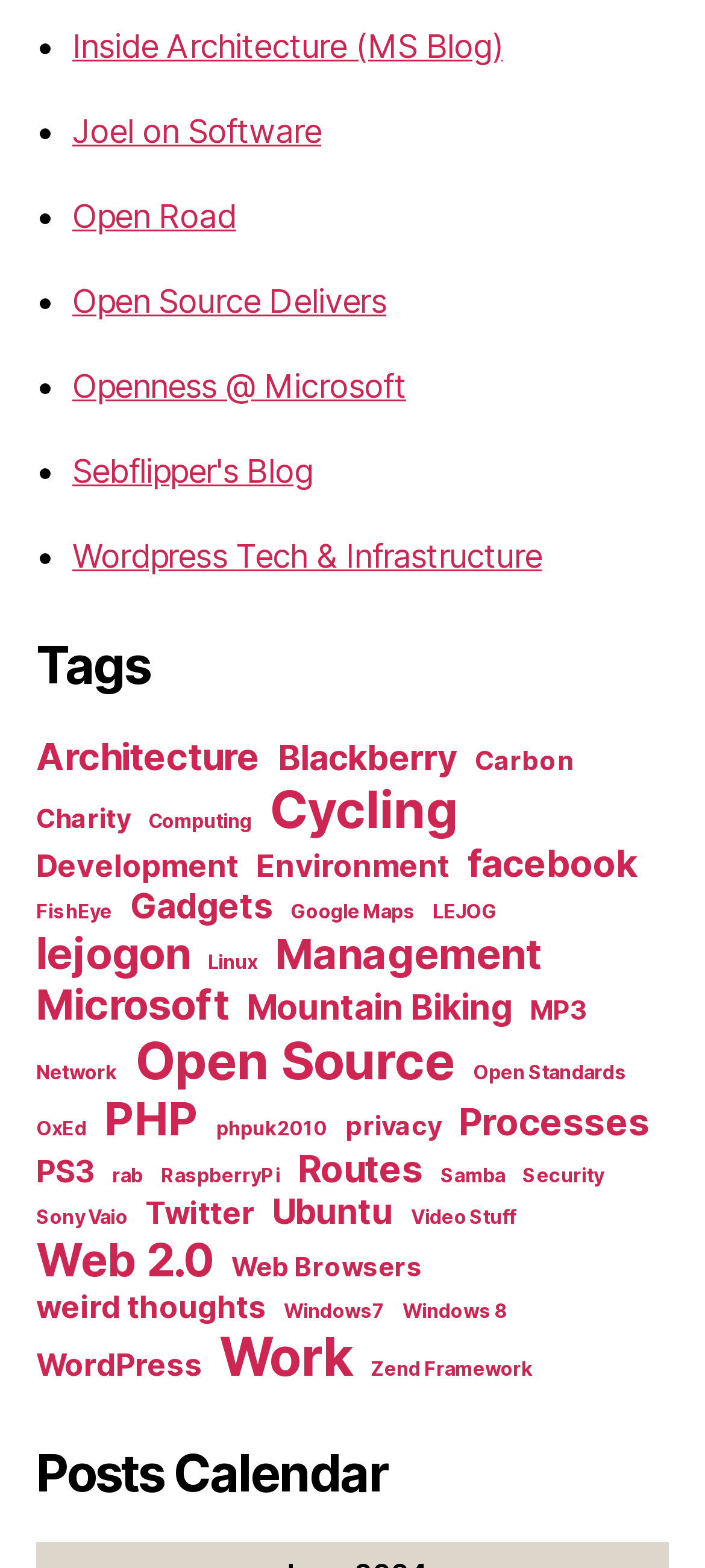Provide a single word or phrase to answer the given question: 
How many items are tagged with 'Cycling'?

13 items